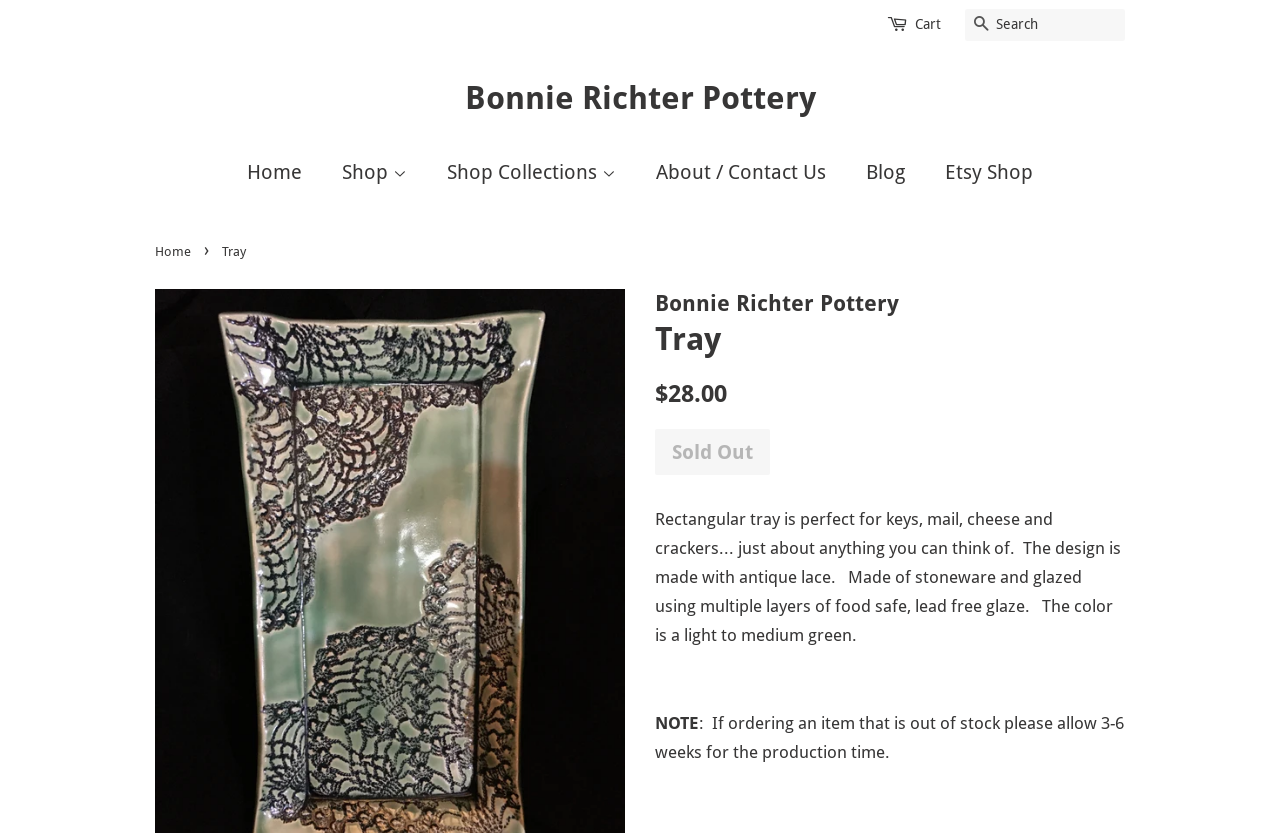Given the description: "Blog", determine the bounding box coordinates of the UI element. The coordinates should be formatted as four float numbers between 0 and 1, [left, top, right, bottom].

[0.665, 0.177, 0.723, 0.235]